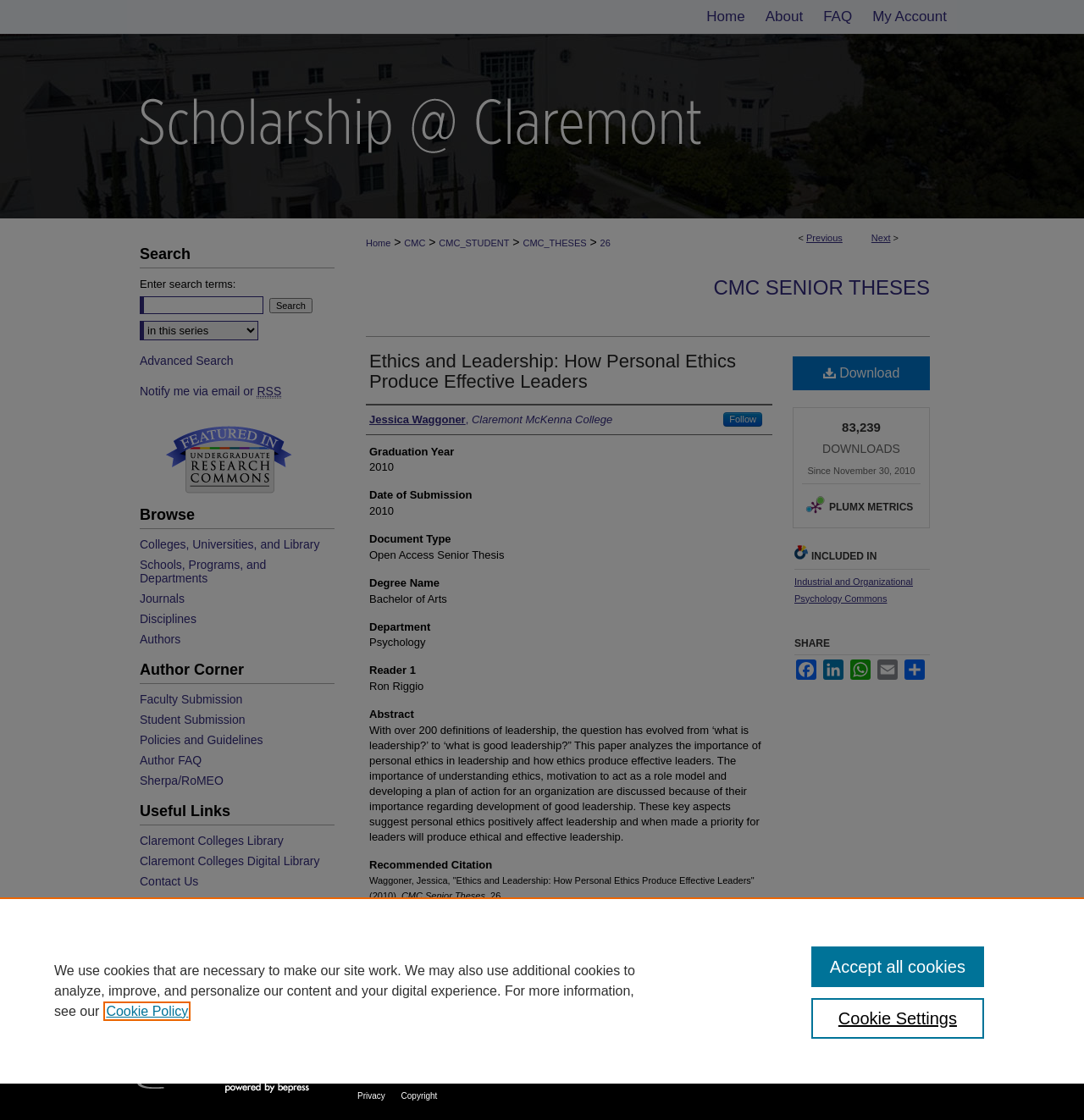Determine the bounding box of the UI component based on this description: "Accept all cookies". The bounding box coordinates should be four float values between 0 and 1, i.e., [left, top, right, bottom].

[0.748, 0.845, 0.908, 0.881]